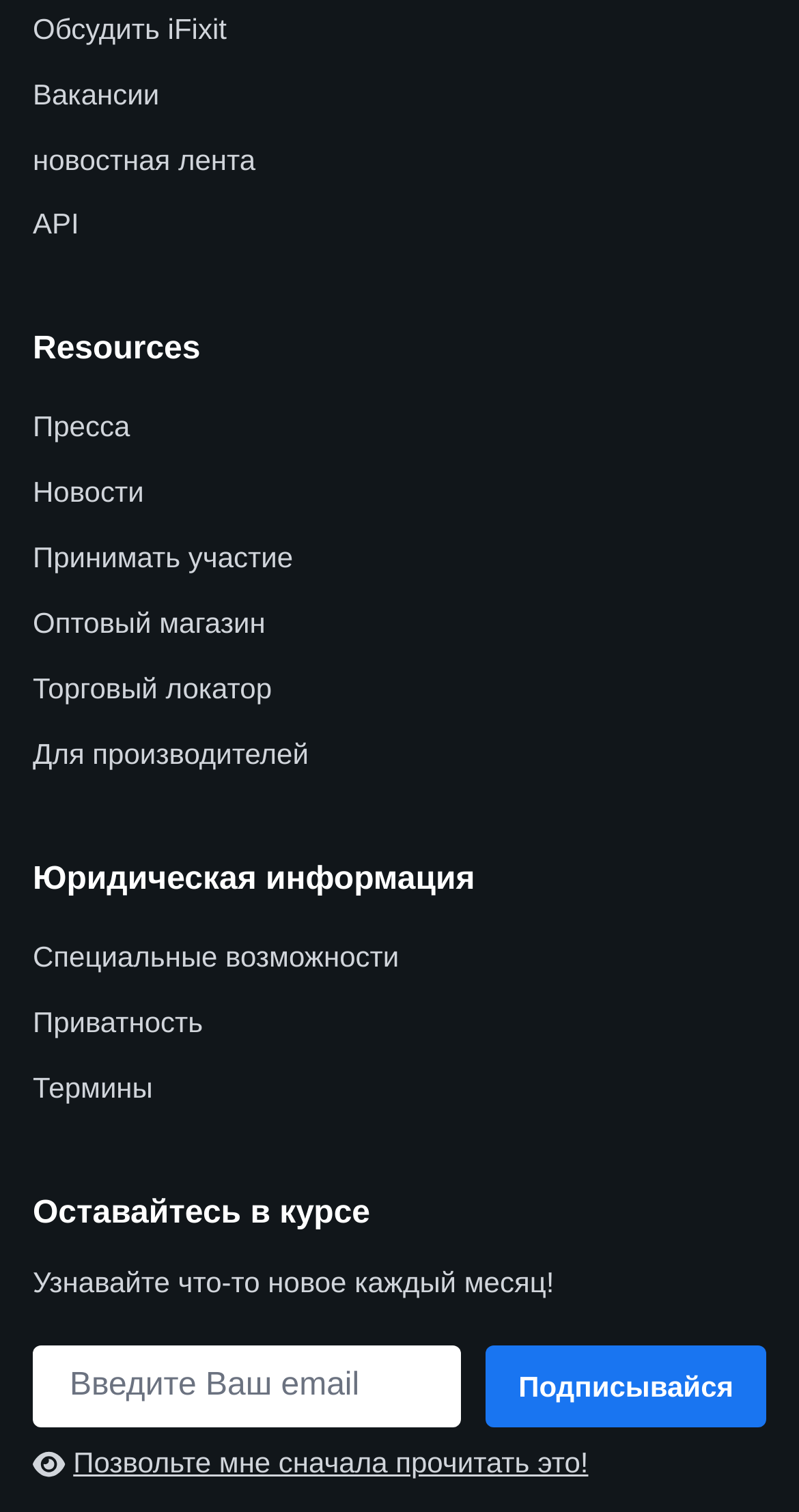Please identify the bounding box coordinates of the area that needs to be clicked to fulfill the following instruction: "Click the 'GBWhatsApp APK' link."

None